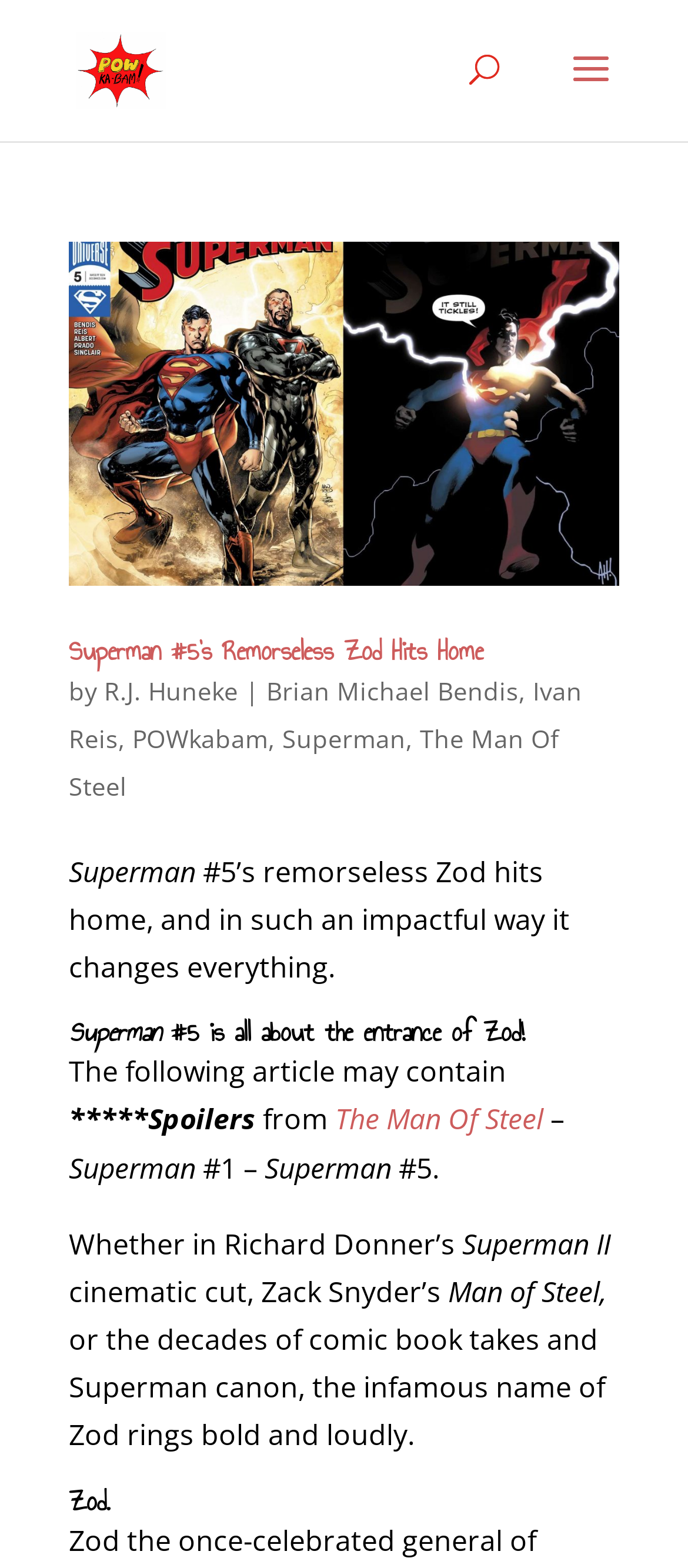What is the name of the villain in the article?
Using the details from the image, give an elaborate explanation to answer the question.

I found the name of the villain in the article by looking at the heading element with the text 'Zod' which is located at the bottom of the webpage.